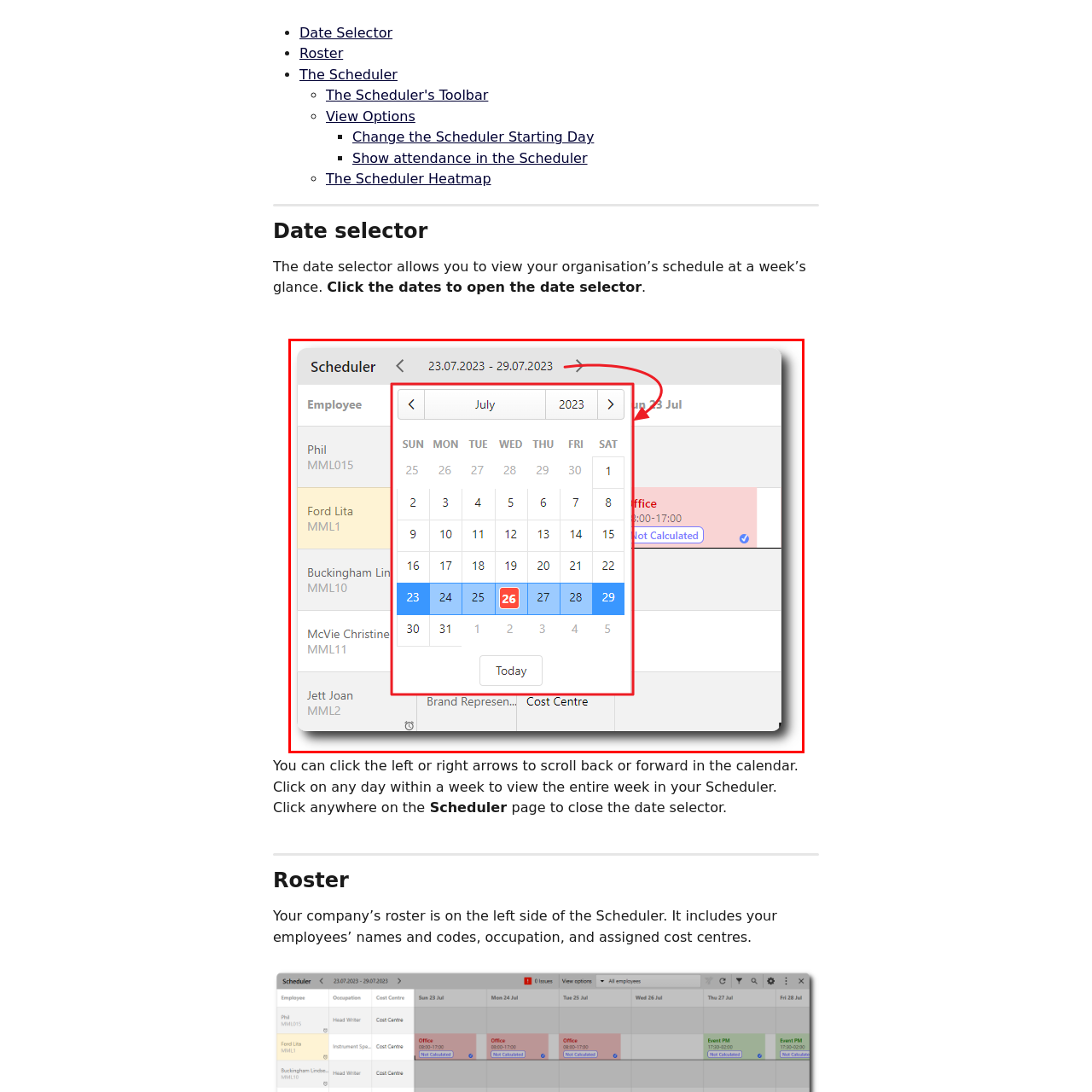Inspect the image within the red box and provide a detailed and thorough answer to the following question: What is the purpose of the 'Today' button?

The 'Today' button is provided in the interface to allow users to quickly reference the current date, making it easier to navigate and manage schedules.